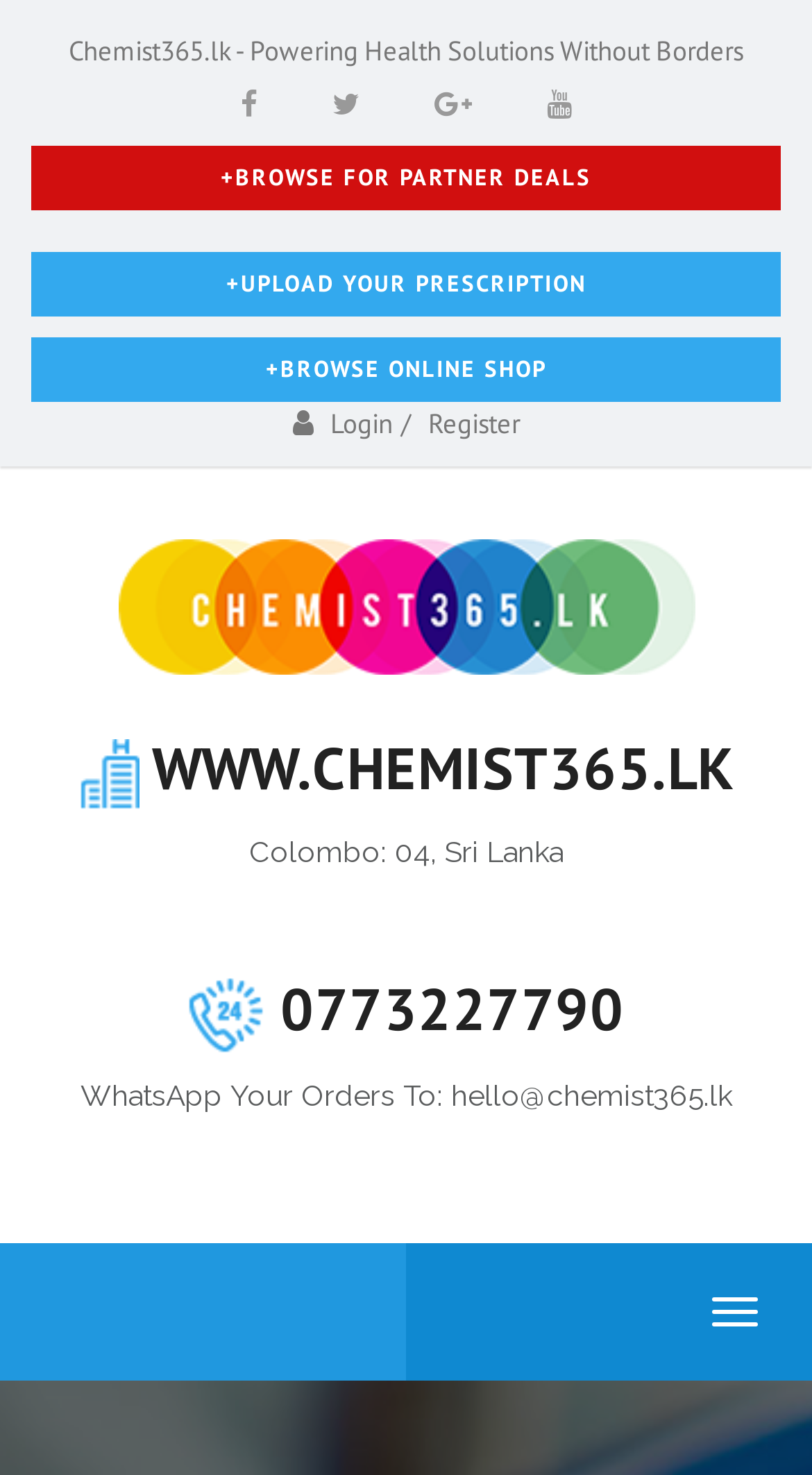Please reply to the following question with a single word or a short phrase:
What is the phone number of Chemist365.lk?

0773227790